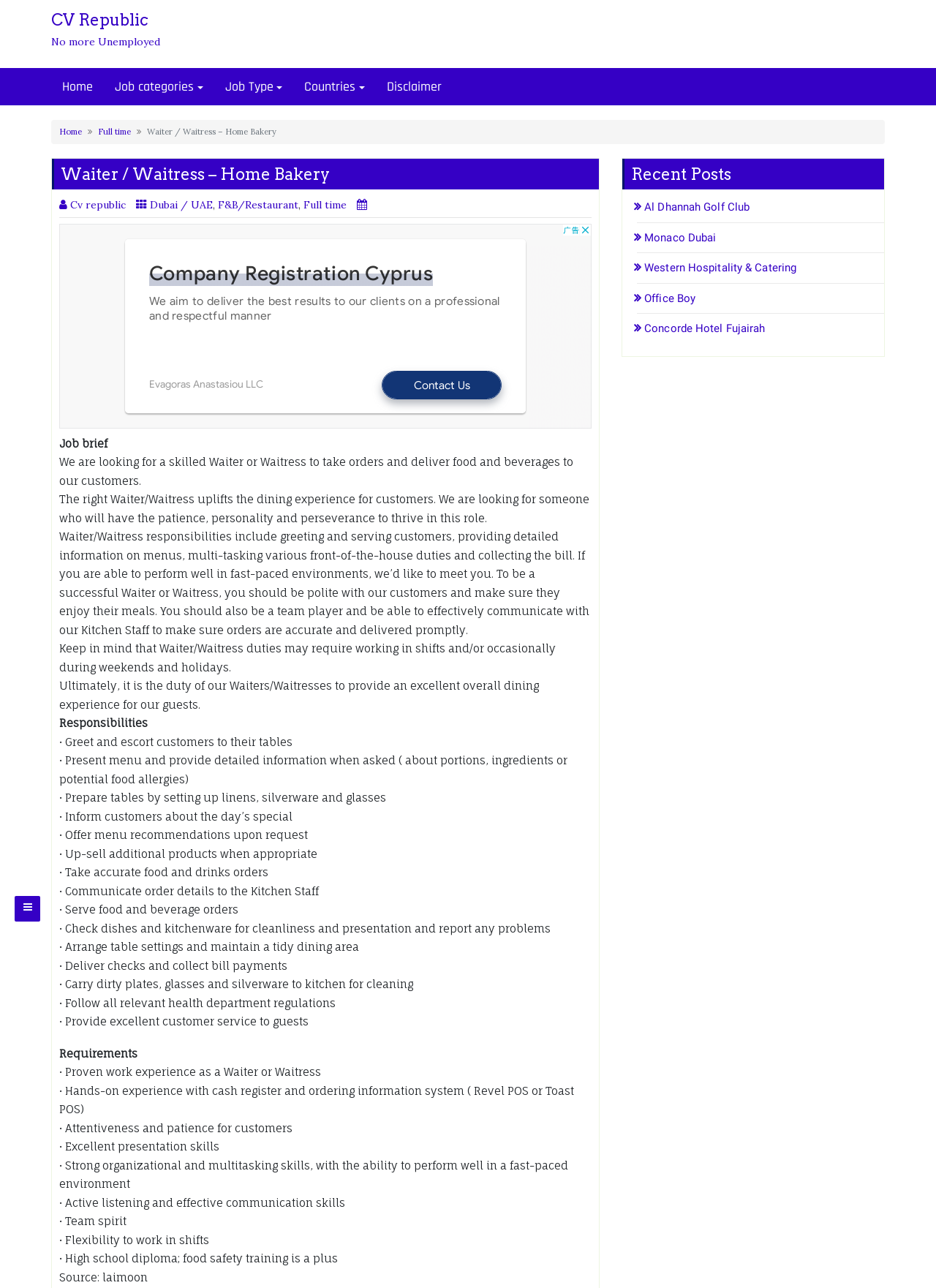Based on the element description: "F&B/Restaurant", identify the UI element and provide its bounding box coordinates. Use four float numbers between 0 and 1, [left, top, right, bottom].

[0.233, 0.154, 0.319, 0.164]